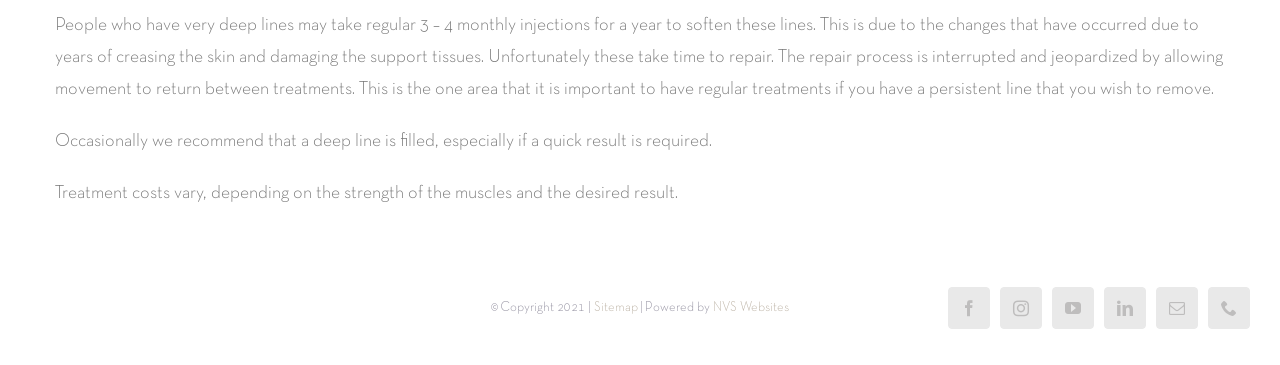Locate the bounding box coordinates of the region to be clicked to comply with the following instruction: "Check the instagram profile". The coordinates must be four float numbers between 0 and 1, in the form [left, top, right, bottom].

[0.781, 0.786, 0.814, 0.901]